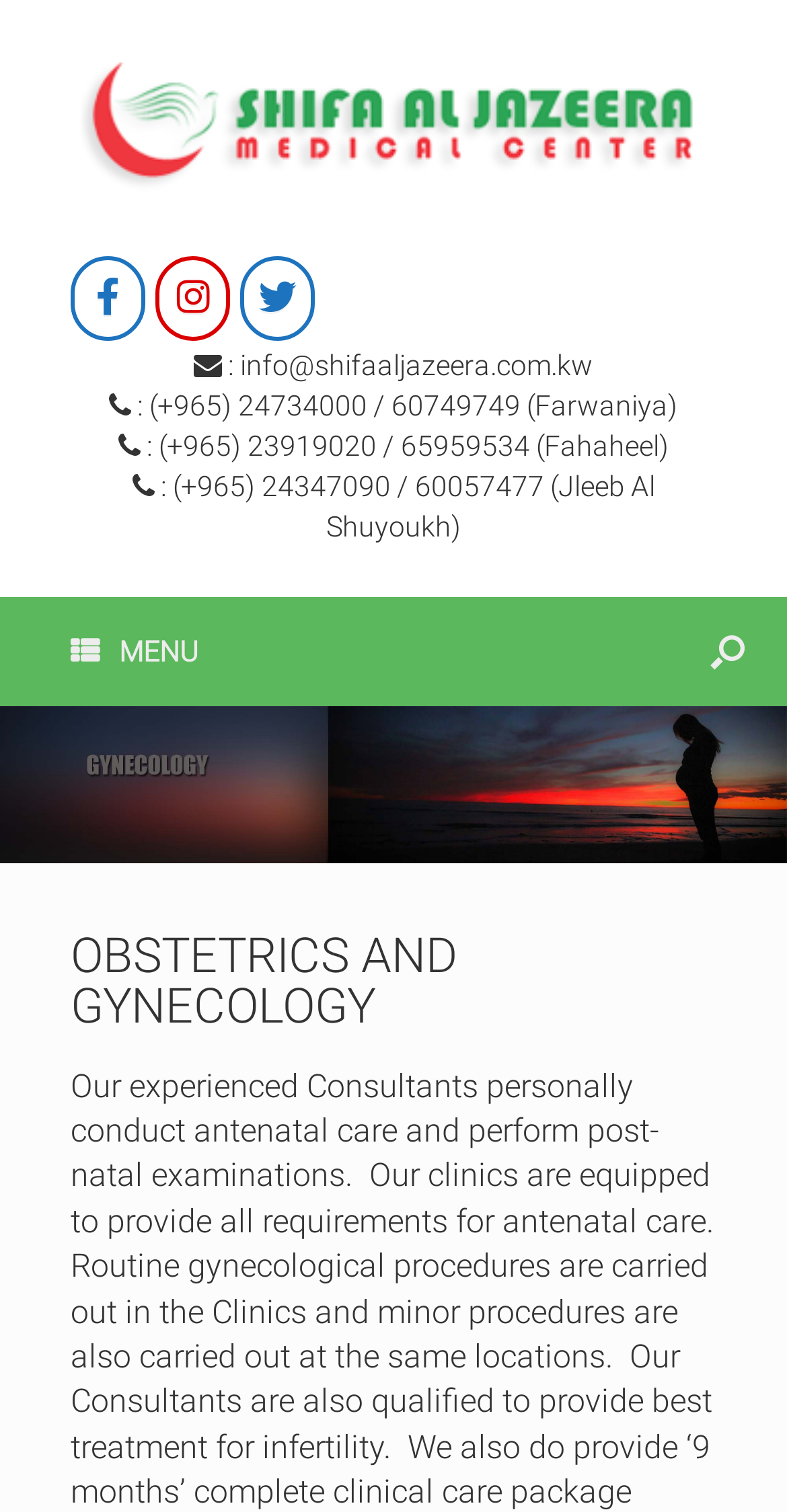How many clinic locations are listed?
Using the image, answer in one word or phrase.

3